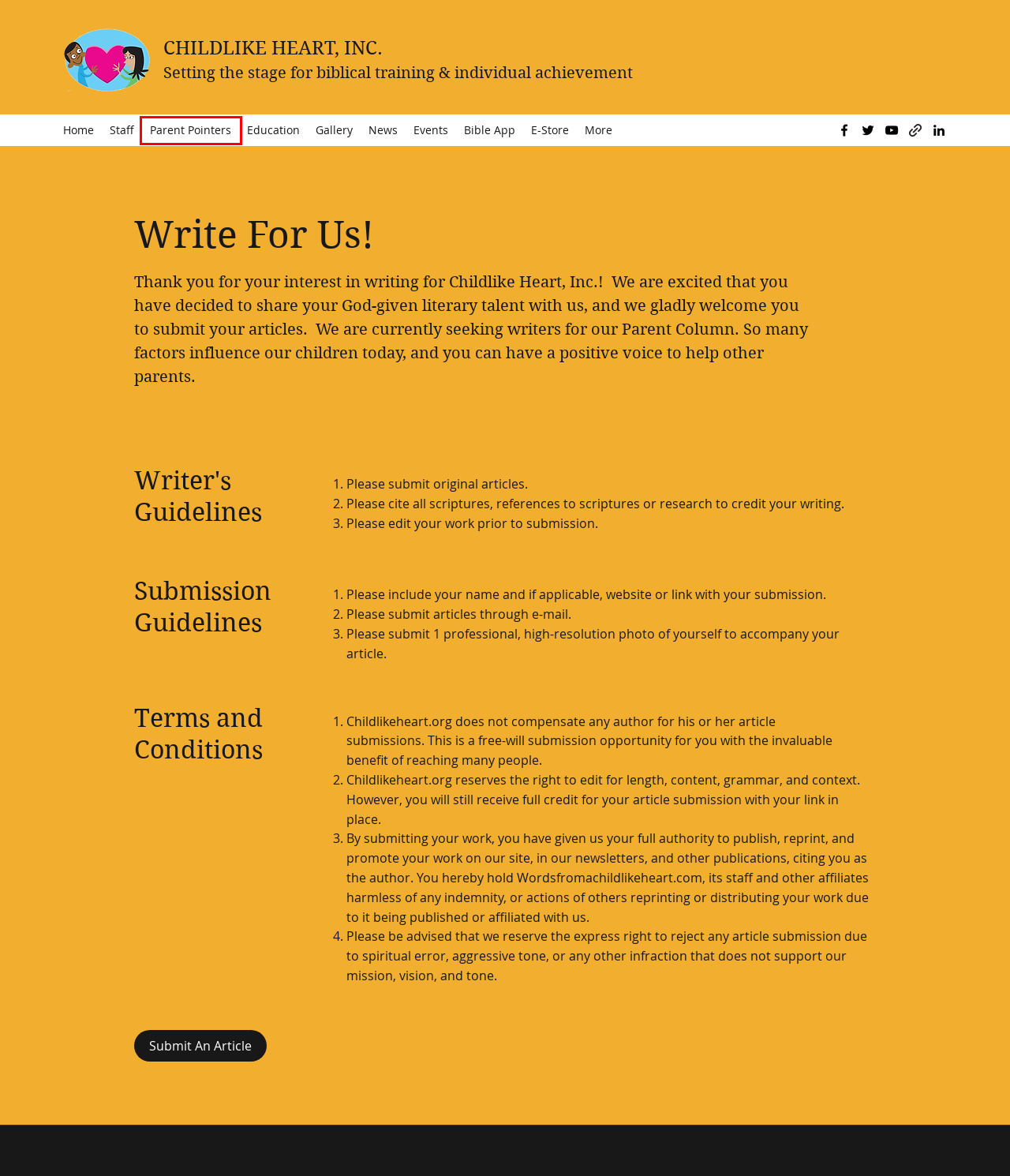Given a screenshot of a webpage featuring a red bounding box, identify the best matching webpage description for the new page after the element within the red box is clicked. Here are the options:
A. Gallery | Childlike Heart, Inc.
B. News | Childlike Heart, Inc.
C. Home | Childlike Heart, Inc.
D. Parent Pointers | Childlike Heart, Inc.
E. Events | Childlike Heart, Inc.
F. E-Store | Childlike Heart, Inc.
G. Bible App | Childlike Heart, Inc.
H. Staff | Childlike Heart, Inc.

D